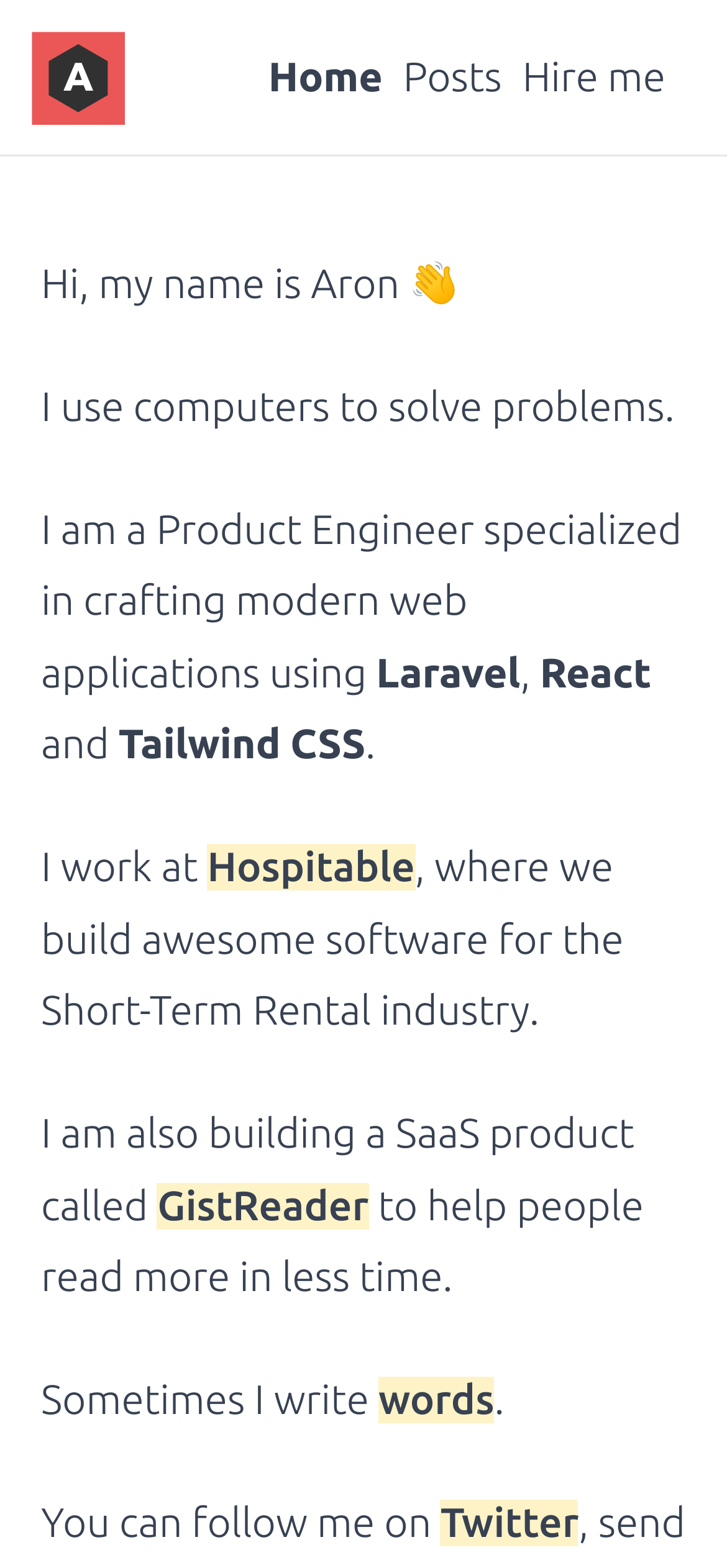Illustrate the webpage's structure and main components comprehensively.

The webpage is a personal website of Aron Rotteveel, a Software Engineer. At the top left corner, there is a small image accompanied by a link. Below this, there are three navigation links: "Home", "Posts", and "Hire me", aligned horizontally across the top of the page.

The main content of the page starts with a brief introduction, "Hi, my name is Aron 👋", followed by a few paragraphs of text that describe Aron's profession and skills. The text is divided into several sections, with each section describing a different aspect of Aron's work.

On the left side of the page, there is a section that lists Aron's technical skills, including Laravel, React, and Tailwind CSS. Below this, there is a section that mentions Aron's workplace, Hospitable, and a brief description of what they do.

Further down the page, there is a section that talks about Aron's side project, a SaaS product called GistReader, which aims to help people read more in less time. There is also a section that mentions Aron's writing and provides a link to his writings.

At the bottom of the page, there is a final section that invites visitors to follow Aron on Twitter. Overall, the webpage provides a brief overview of Aron's professional life, skills, and projects.